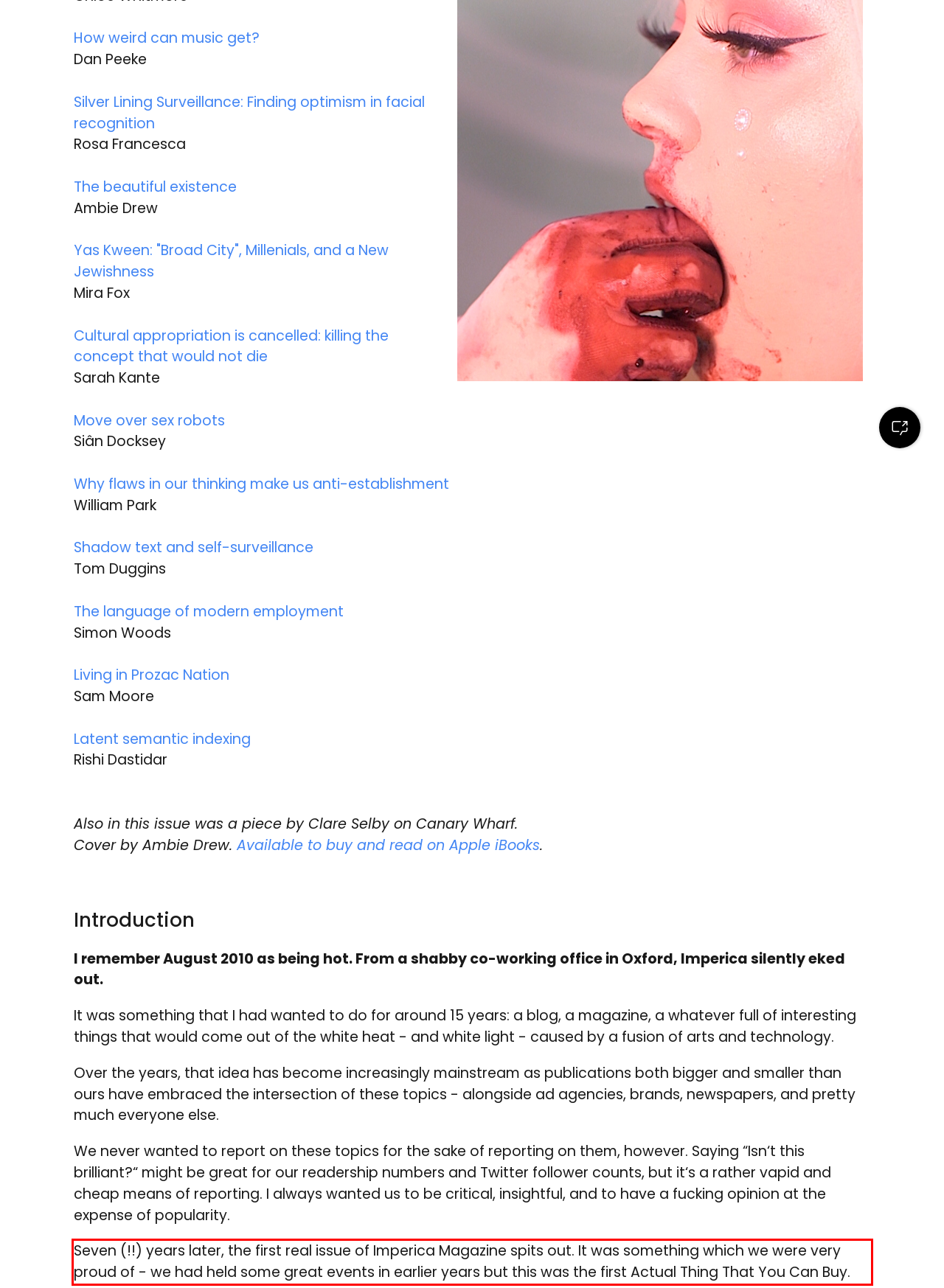Review the webpage screenshot provided, and perform OCR to extract the text from the red bounding box.

Seven (!!) years later, the first real issue of Imperica Magazine spits out. It was something which we were very proud of - we had held some great events in earlier years but this was the first Actual Thing That You Can Buy.